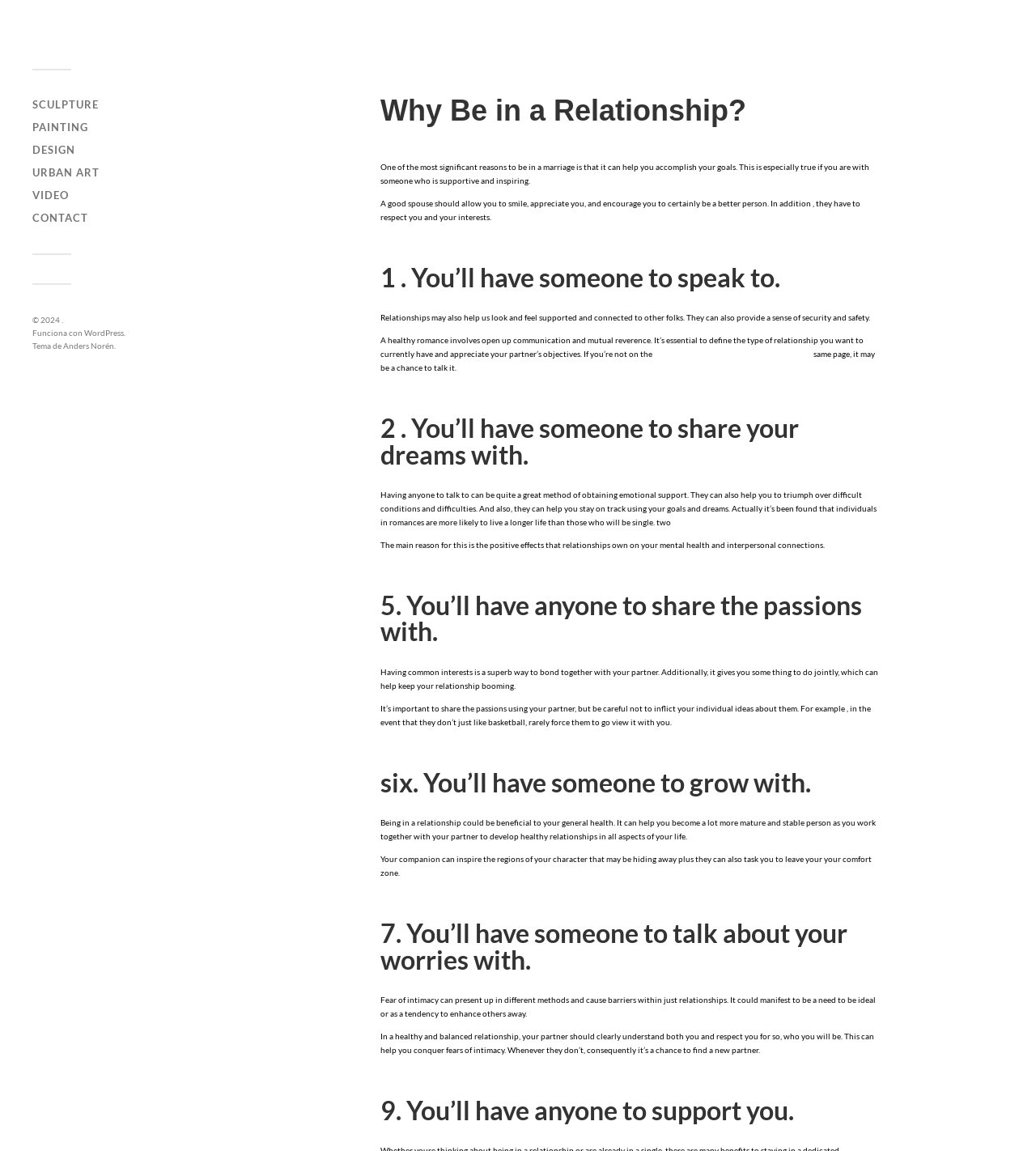Pinpoint the bounding box coordinates of the area that must be clicked to complete this instruction: "Click on the 'SCULPTURE' link".

[0.031, 0.085, 0.095, 0.096]